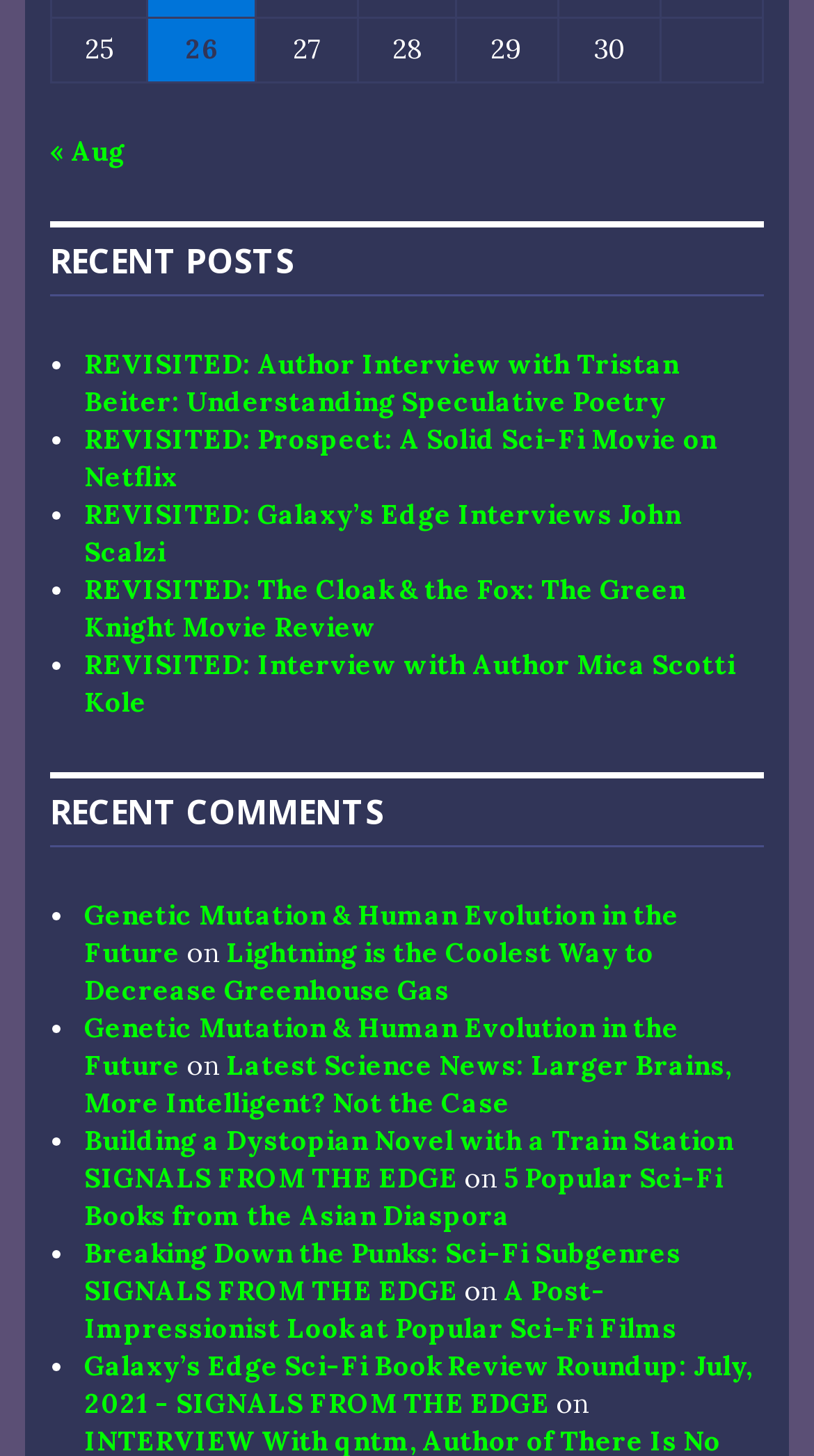Please identify the bounding box coordinates of the element's region that needs to be clicked to fulfill the following instruction: "Edit text of this page". The bounding box coordinates should consist of four float numbers between 0 and 1, i.e., [left, top, right, bottom].

None